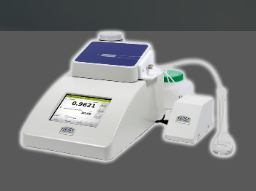What kind of substances can the Density Meter DS7800 measure?
Refer to the image and give a detailed answer to the query.

The caption states that the device is designed for precise density measurements of various substances, and it is particularly effective for hazardous substances, showcasing its specialized capability for high-efficiency measurements in challenging conditions.